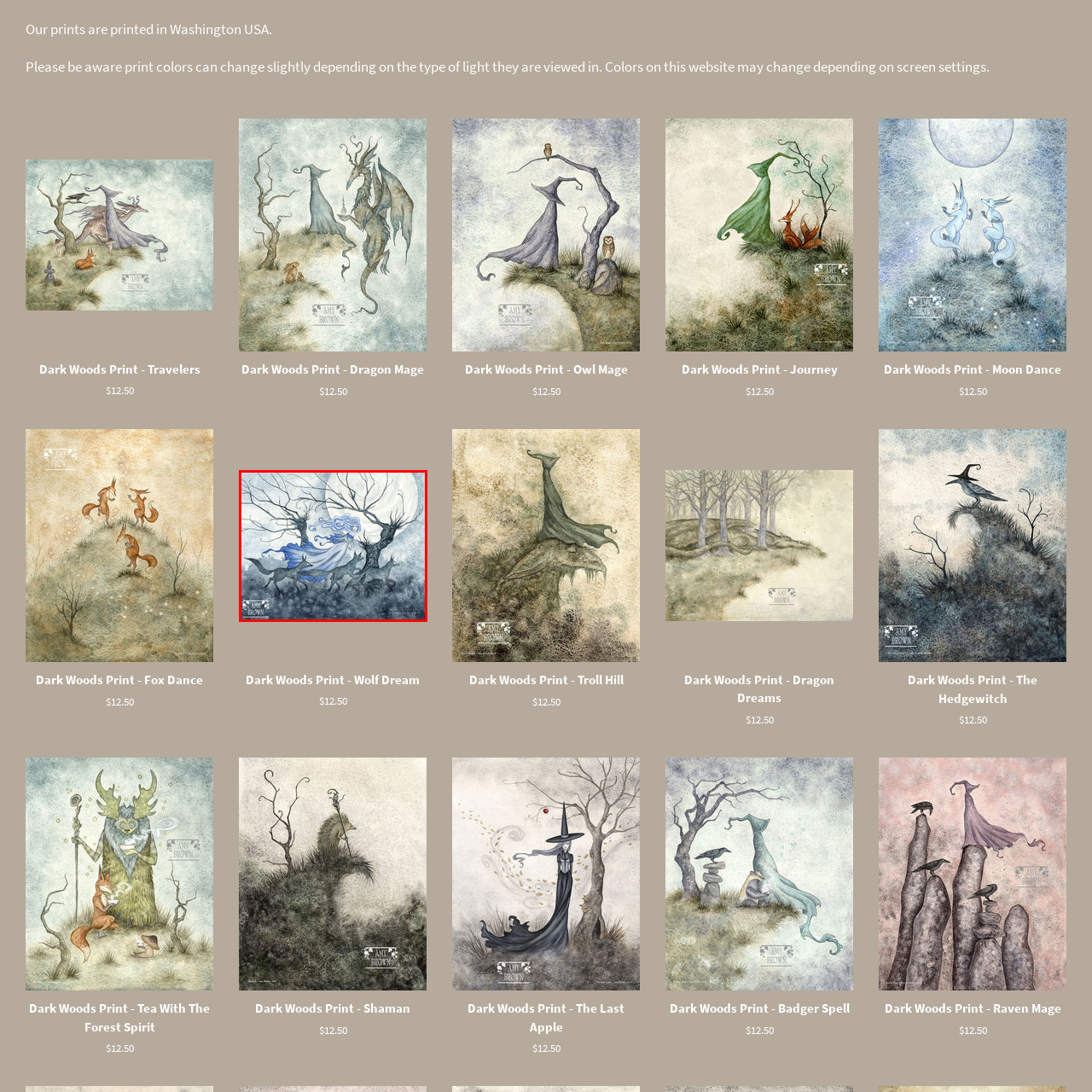Inspect the image surrounded by the red outline and respond to the question with a brief word or phrase:
What is the dominant color scheme of the backdrop?

Blue and gray